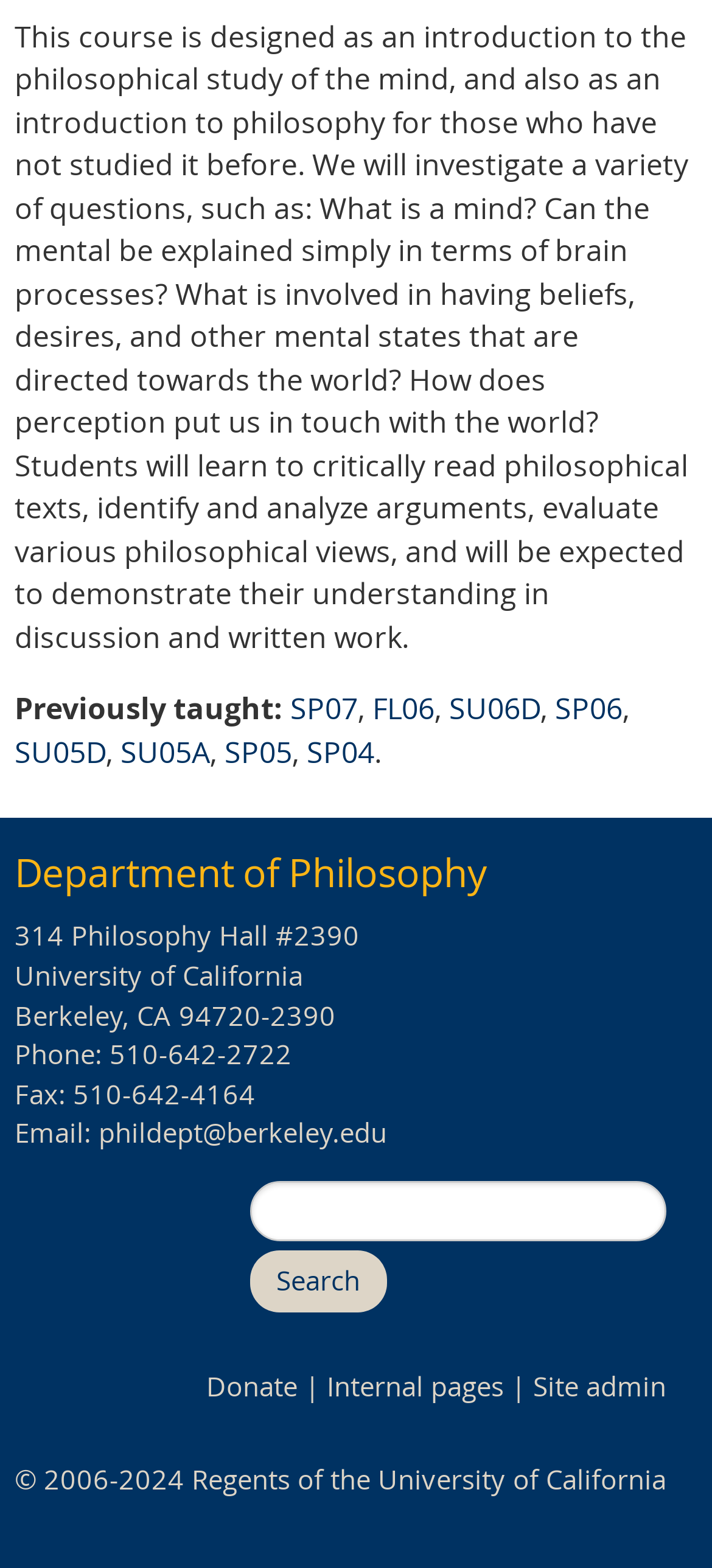Refer to the image and offer a detailed explanation in response to the question: What is the phone number of the Department of Philosophy?

The phone number is mentioned in the webpage, along with the fax number and email address.